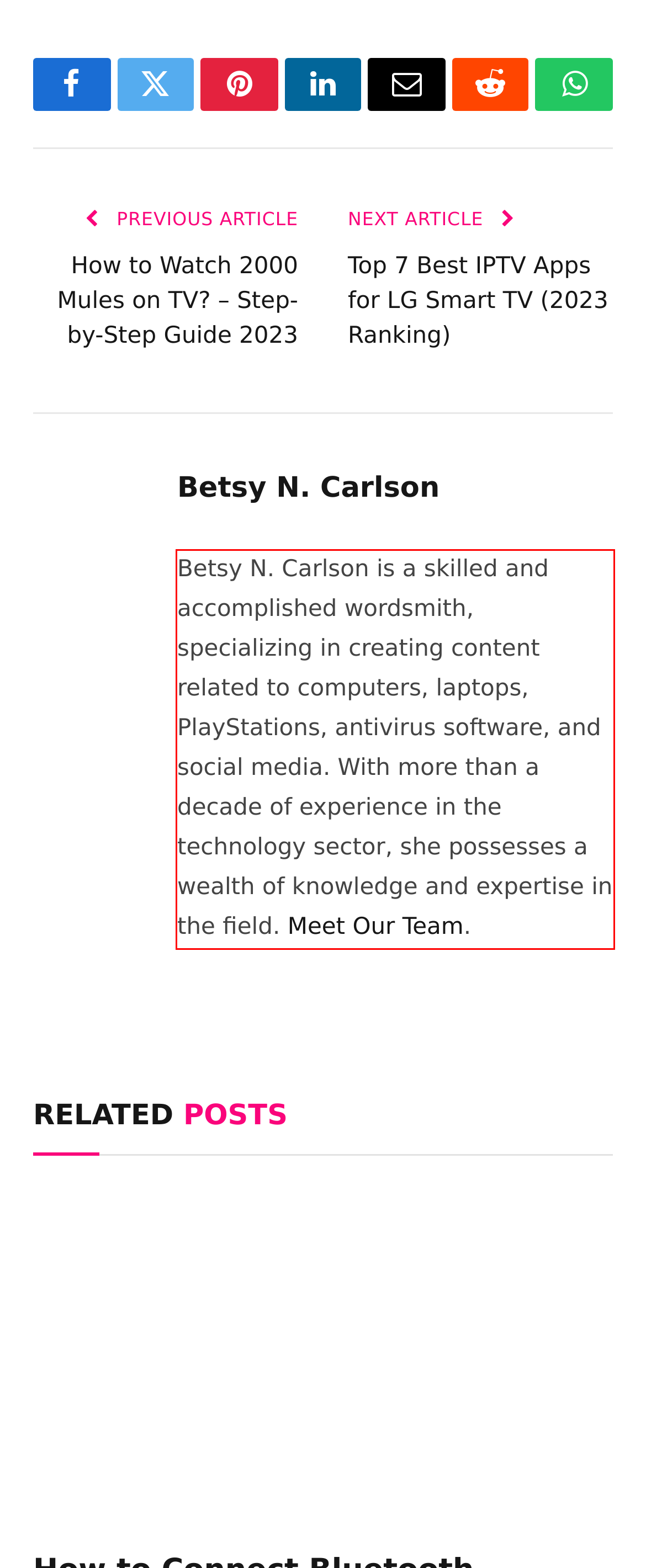Within the screenshot of the webpage, locate the red bounding box and use OCR to identify and provide the text content inside it.

Betsy N. Carlson is a skilled and accomplished wordsmith, specializing in creating content related to computers, laptops, PlayStations, antivirus software, and social media. With more than a decade of experience in the technology sector, she possesses a wealth of knowledge and expertise in the field. Meet Our Team.